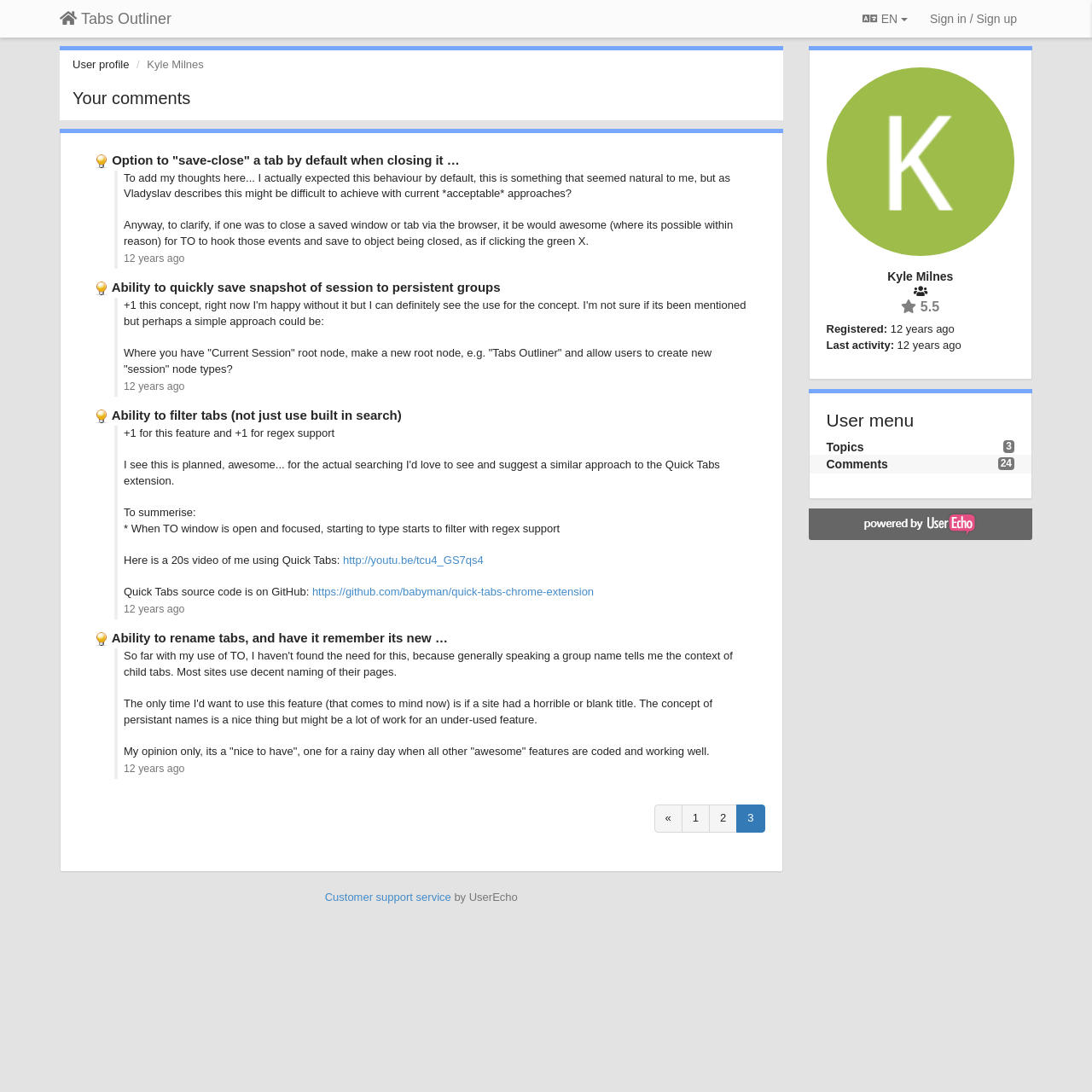Please identify the coordinates of the bounding box for the clickable region that will accomplish this instruction: "Check the 'Comments'".

[0.757, 0.419, 0.813, 0.431]